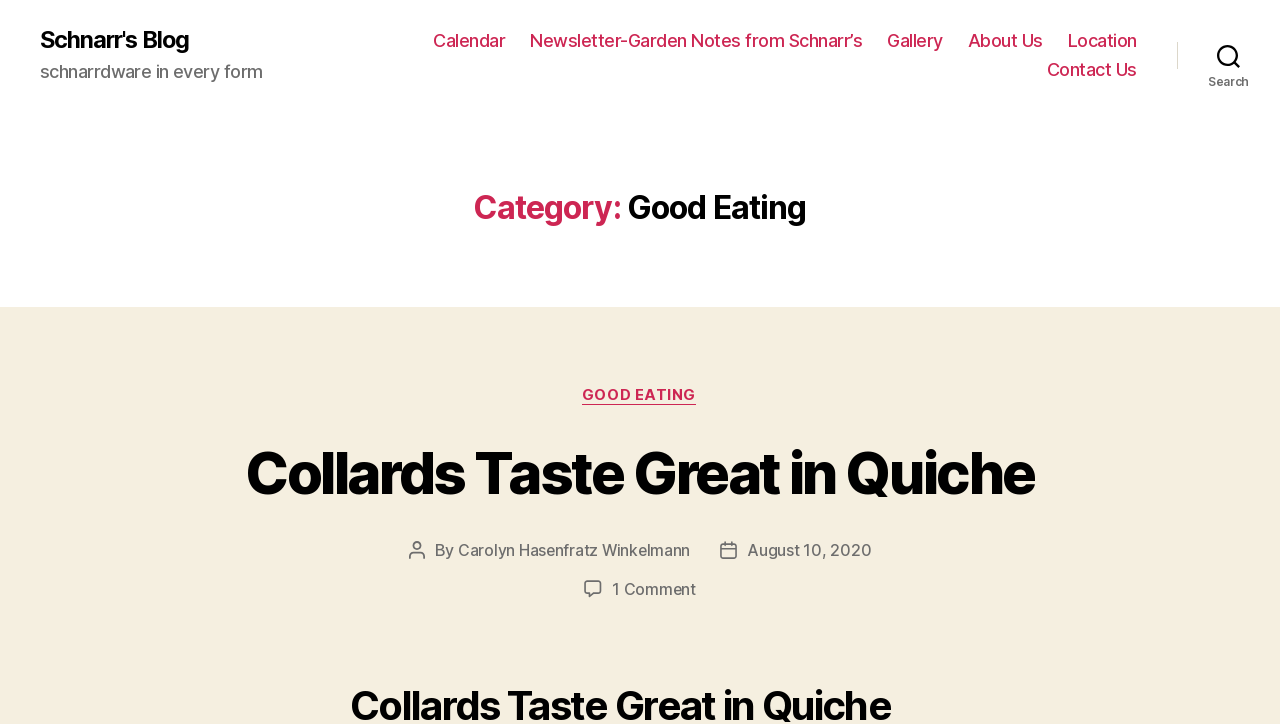Identify the bounding box coordinates of the clickable region to carry out the given instruction: "search".

[0.92, 0.046, 1.0, 0.107]